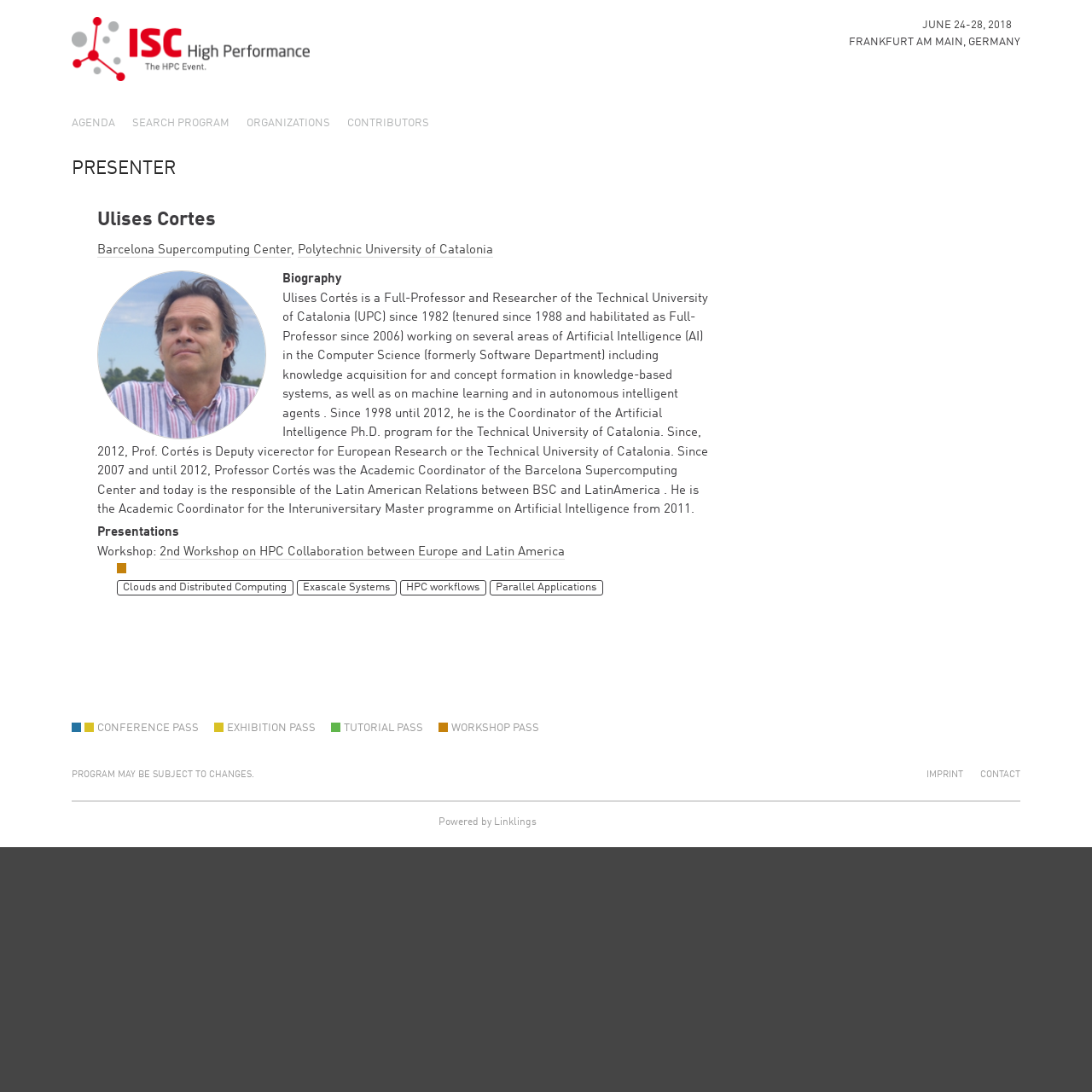Identify the bounding box coordinates for the element you need to click to achieve the following task: "visit the CONTACT page". Provide the bounding box coordinates as four float numbers between 0 and 1, in the form [left, top, right, bottom].

[0.882, 0.704, 0.934, 0.717]